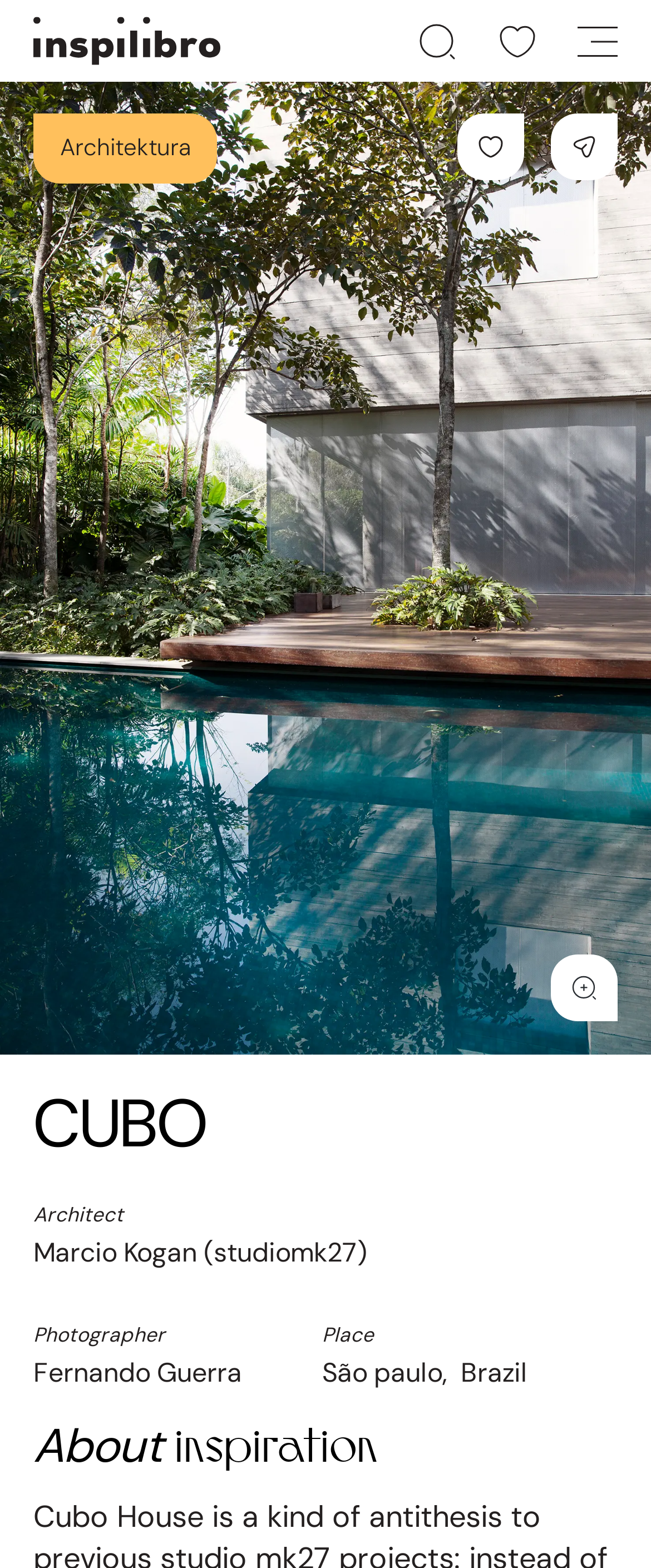Calculate the bounding box coordinates for the UI element based on the following description: "title="Udostępnij"". Ensure the coordinates are four float numbers between 0 and 1, i.e., [left, top, right, bottom].

[0.846, 0.072, 0.949, 0.115]